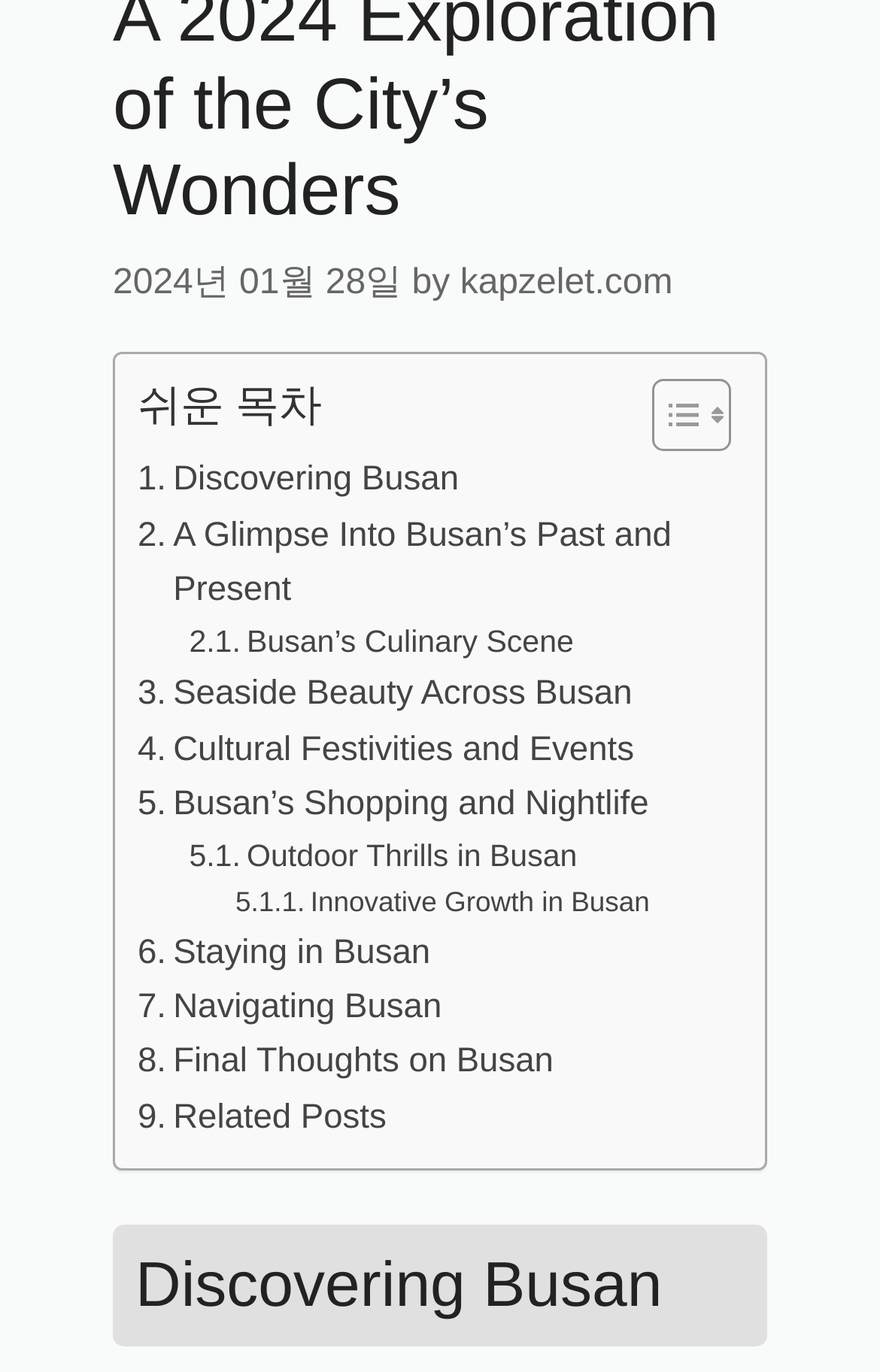Please locate the bounding box coordinates of the element that should be clicked to complete the given instruction: "View Related Posts".

[0.156, 0.795, 0.439, 0.835]